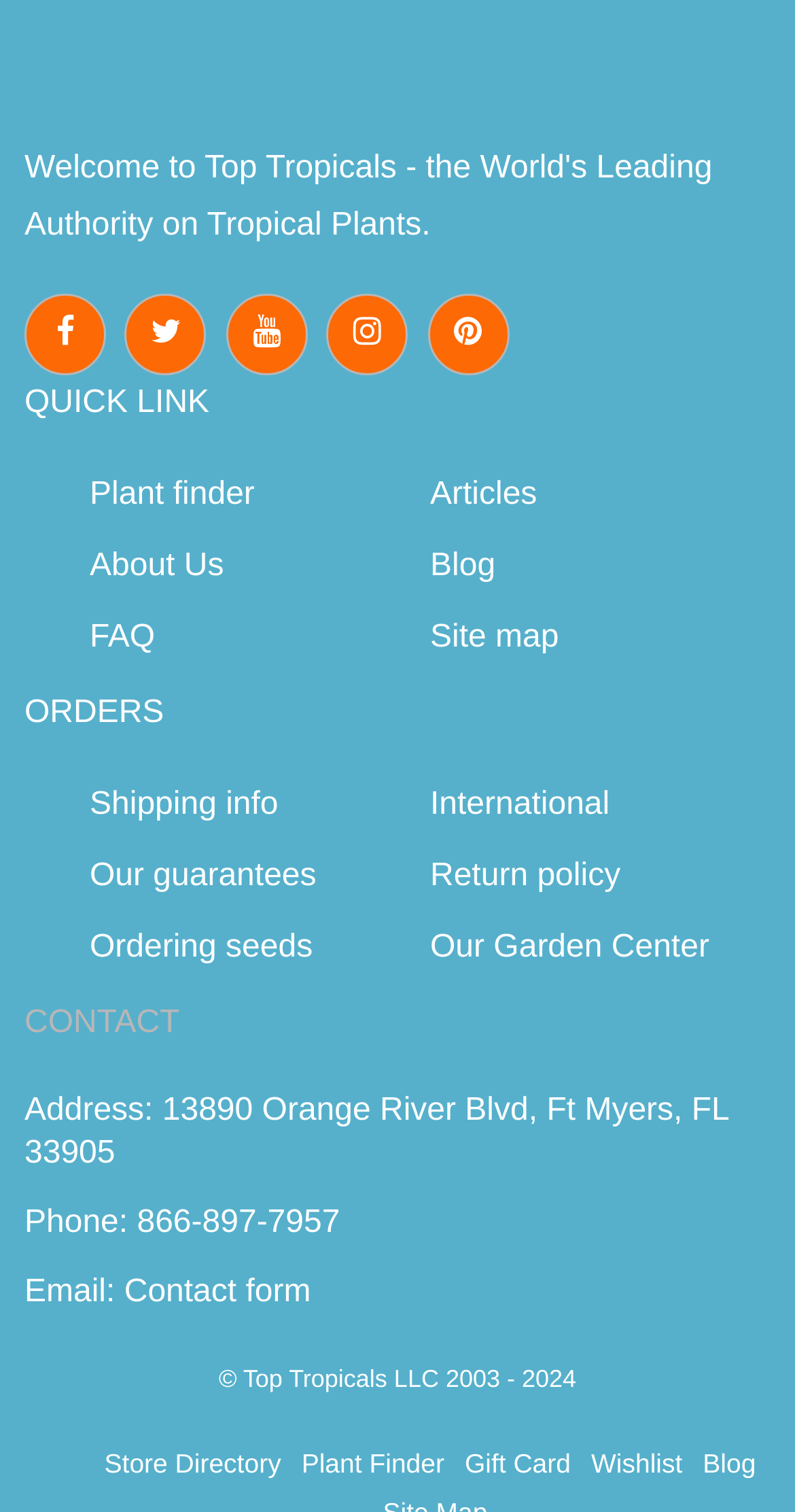Locate the bounding box coordinates of the element I should click to achieve the following instruction: "Subscribe to the newsletter".

None